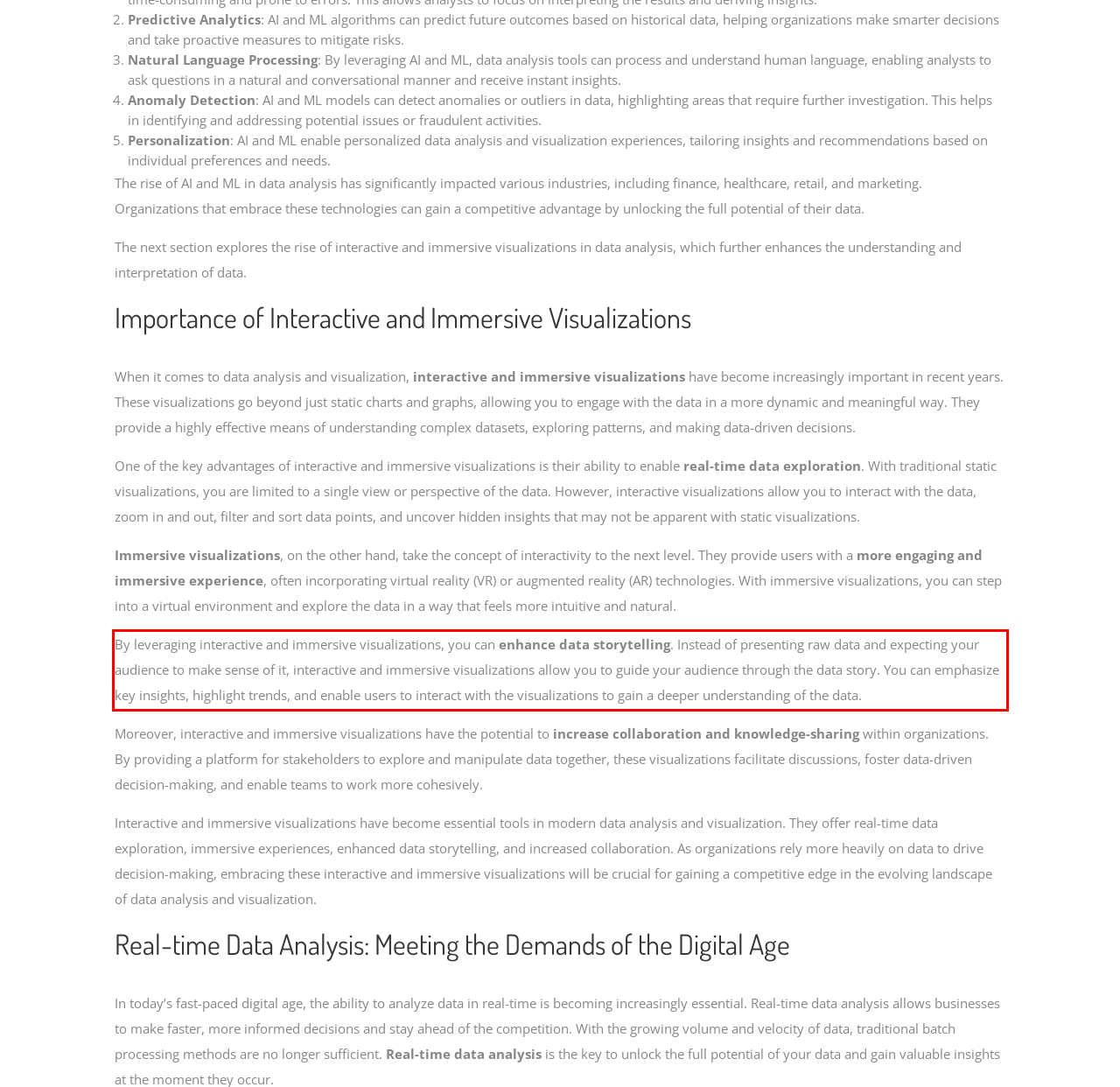With the given screenshot of a webpage, locate the red rectangle bounding box and extract the text content using OCR.

By leveraging interactive and immersive visualizations, you can enhance data storytelling. Instead of presenting raw data and expecting your audience to make sense of it, interactive and immersive visualizations allow you to guide your audience through the data story. You can emphasize key insights, highlight trends, and enable users to interact with the visualizations to gain a deeper understanding of the data.